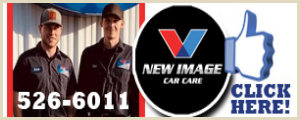Describe the scene in the image with detailed observations.

The image features two smiling individuals in work attire, representing New Image Car Care, a local automotive service provider. They stand against a backdrop of what appears to be a garage, suggesting a welcoming and professional environment. Prominently displayed is the company's logo, featuring a bold "V" and the name "NEW IMAGE CAR CARE," emphasizing their branding. Below the logo, a phone number (526-6011) is provided, likely for customer inquiries or appointments. Additionally, there is a call-to-action button that reads "CLICK HERE!" suggesting that viewers can engage further, possibly to schedule a service or learn more about their offerings. The overall layout conveys a friendly and approachable image, aimed at attracting local customers to the business.